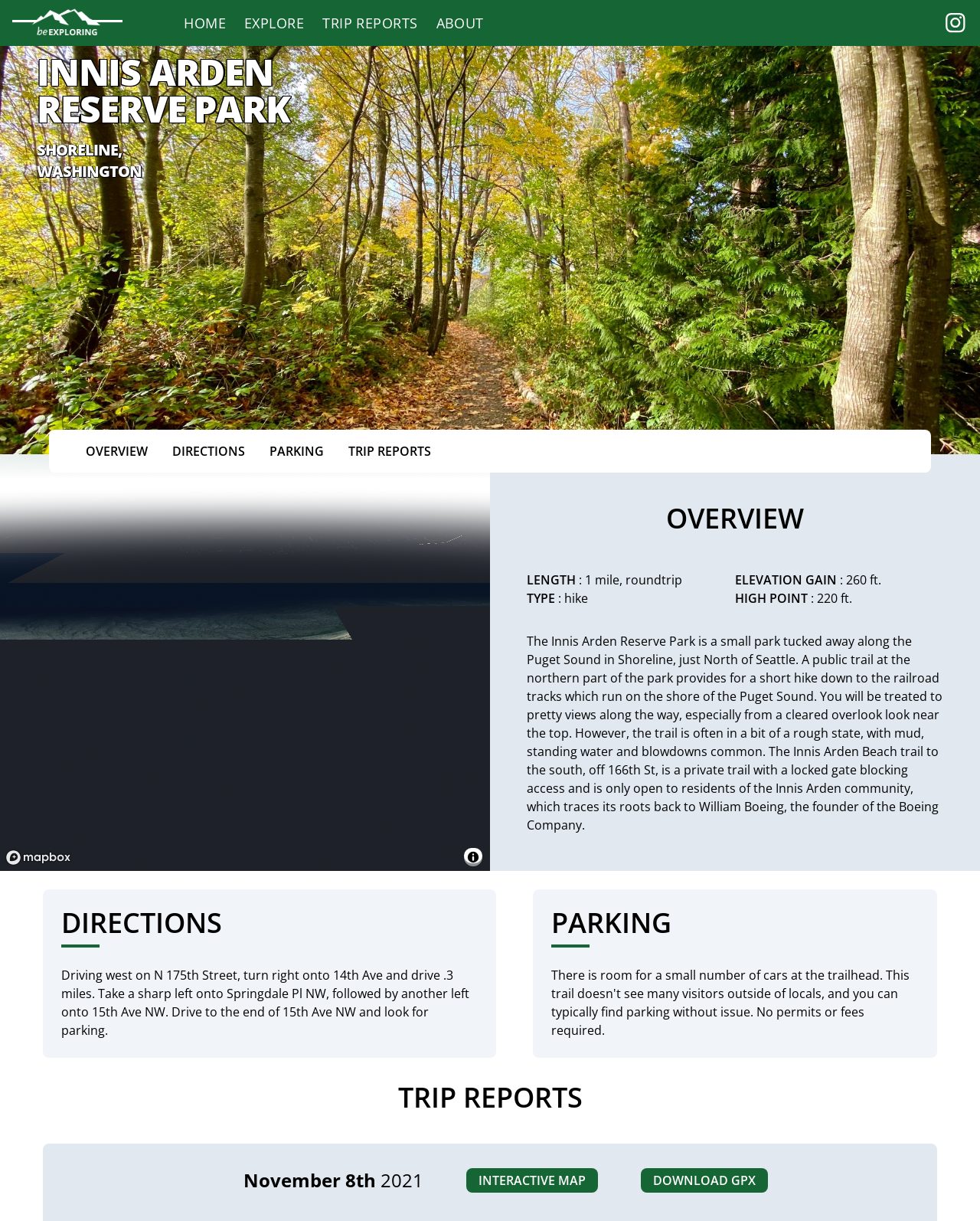Return the bounding box coordinates of the UI element that corresponds to this description: "aria-label="Mapbox logo"". The coordinates must be given as four float numbers in the range of 0 and 1, [left, top, right, bottom].

[0.005, 0.695, 0.073, 0.71]